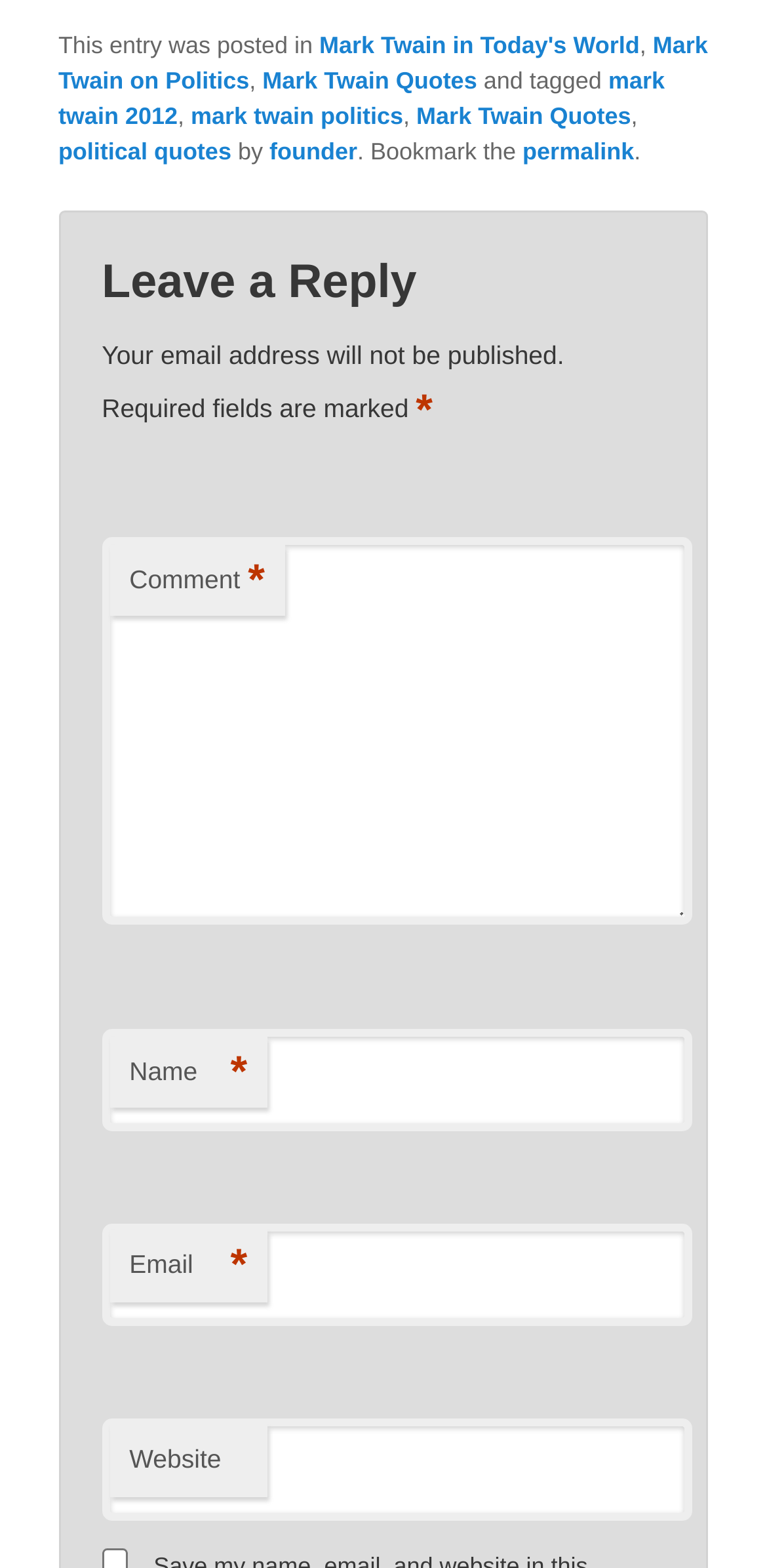Find the bounding box coordinates of the element's region that should be clicked in order to follow the given instruction: "Click on the link 'permalink'". The coordinates should consist of four float numbers between 0 and 1, i.e., [left, top, right, bottom].

[0.681, 0.087, 0.827, 0.105]